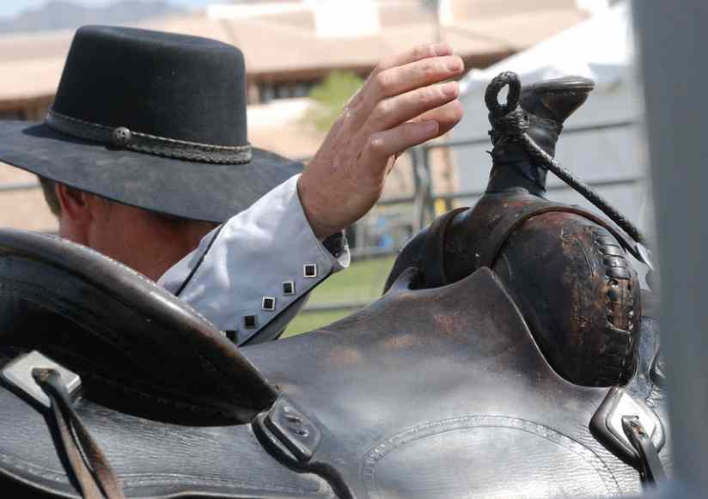Give a comprehensive caption that covers the entire image content.

The image captures a close-up moment of an individual dressed in traditional cowboy attire, featuring a wide-brimmed black hat and a white shirt adorned with decorative buttons. The focus is on their right hand, which is raised and possibly gesturing toward a well-worn leather saddle placed prominently in the foreground. The saddle showcases intricate details, hinting at its extensive use and connection to cowboy culture. In the background, hints of a sunny outdoor setting are visible, with subtle structures that suggest a rustic environment, likely related to ranch life or equestrian activities. This scene evokes themes of tradition, craftsmanship, and the deep-rooted values associated with the cowboy lifestyle.